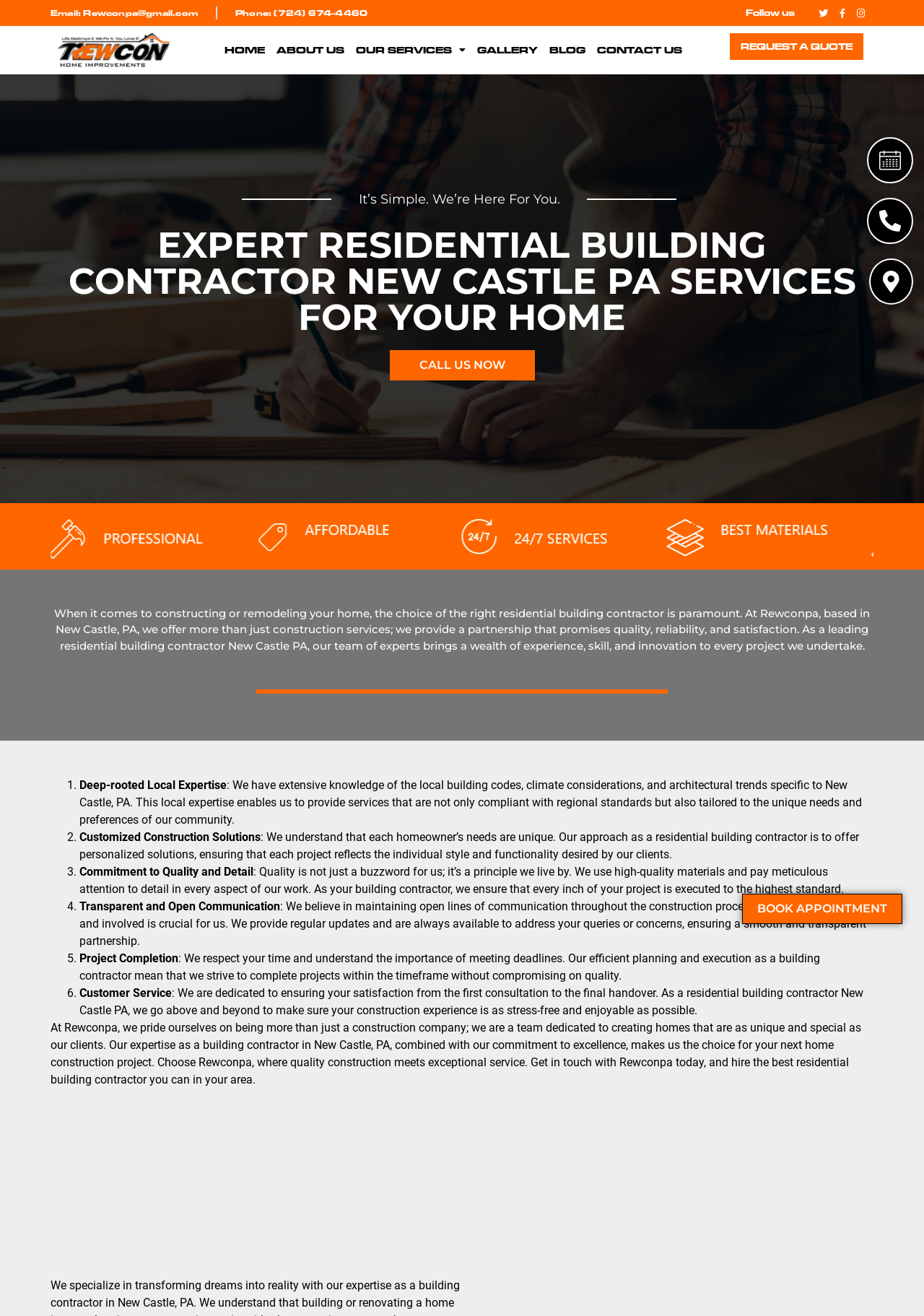Respond to the question with just a single word or phrase: 
How many social media links are there?

1